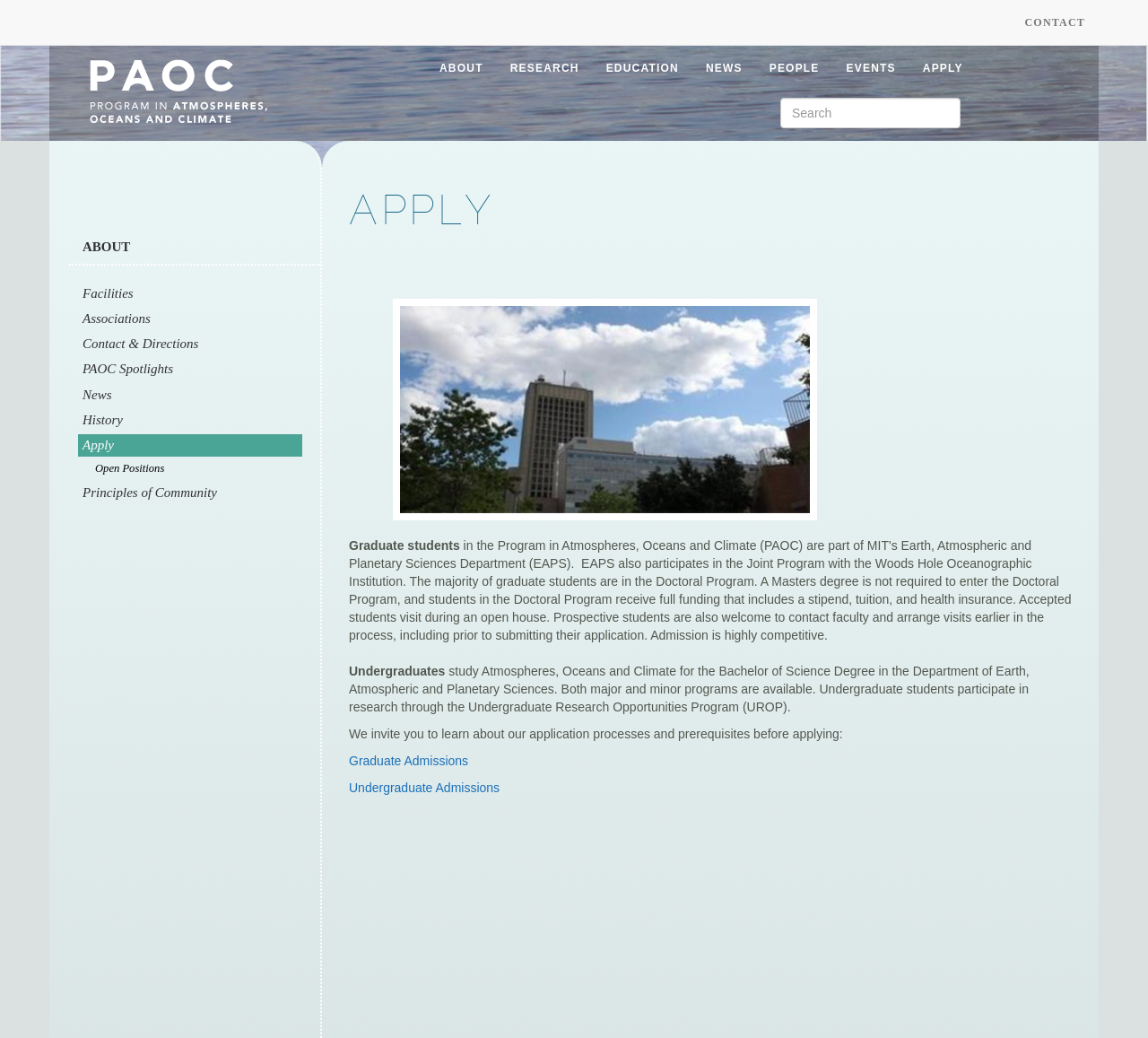Given the description of a UI element: "aria-label="Search"", identify the bounding box coordinates of the matching element in the webpage screenshot.

None